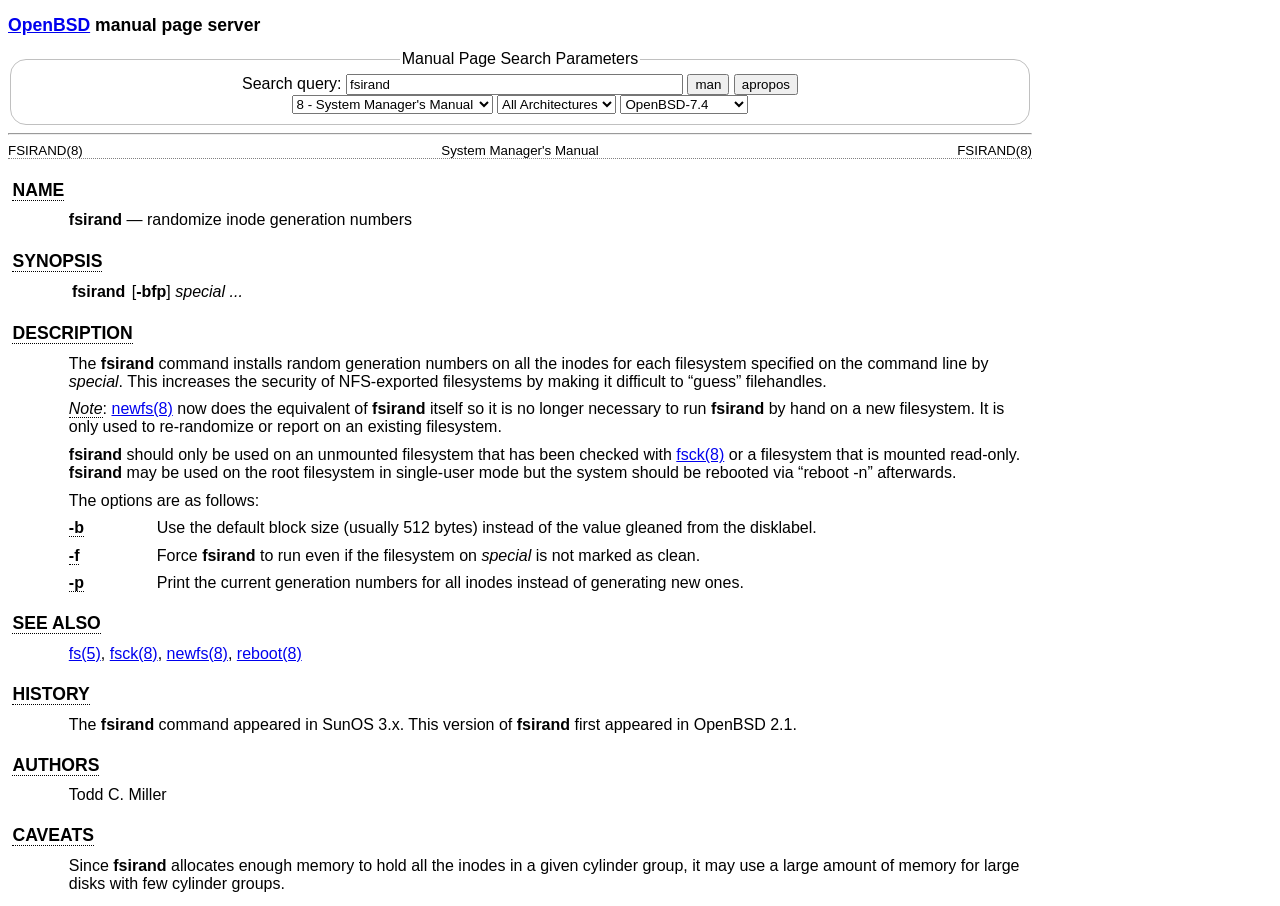Please answer the following question using a single word or phrase: 
What is the name of the manual page?

FSIRAND(8)